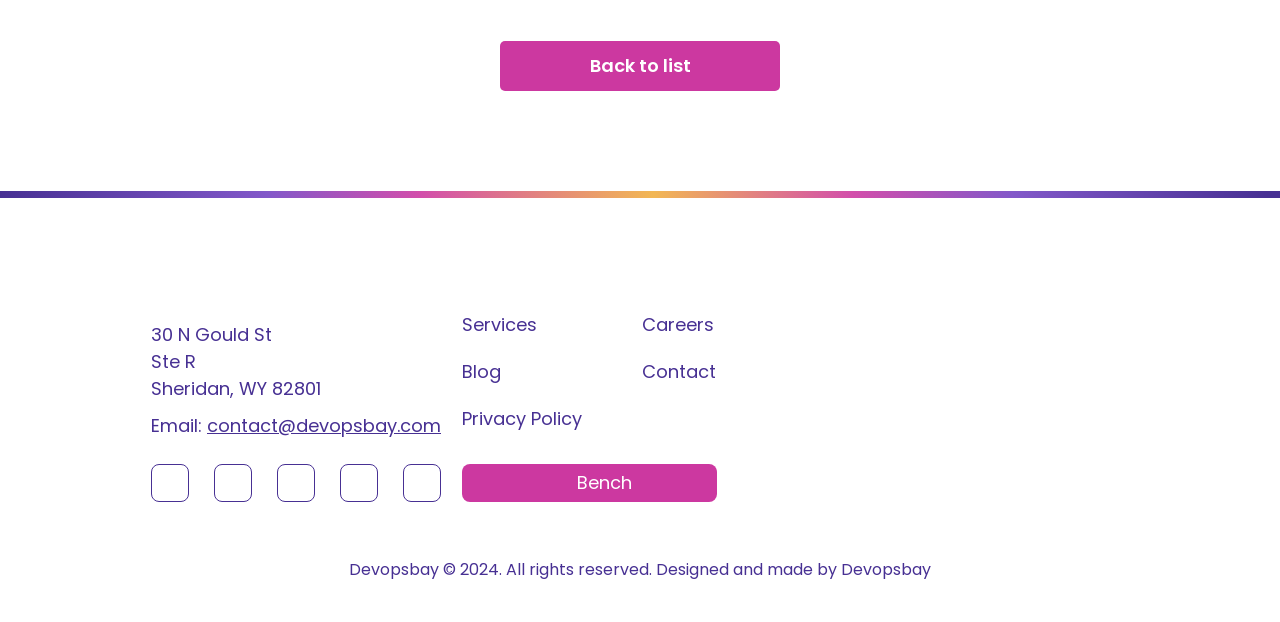Determine the bounding box coordinates of the clickable element to complete this instruction: "Read the 'Privacy Policy'". Provide the coordinates in the format of four float numbers between 0 and 1, [left, top, right, bottom].

[0.361, 0.653, 0.455, 0.693]